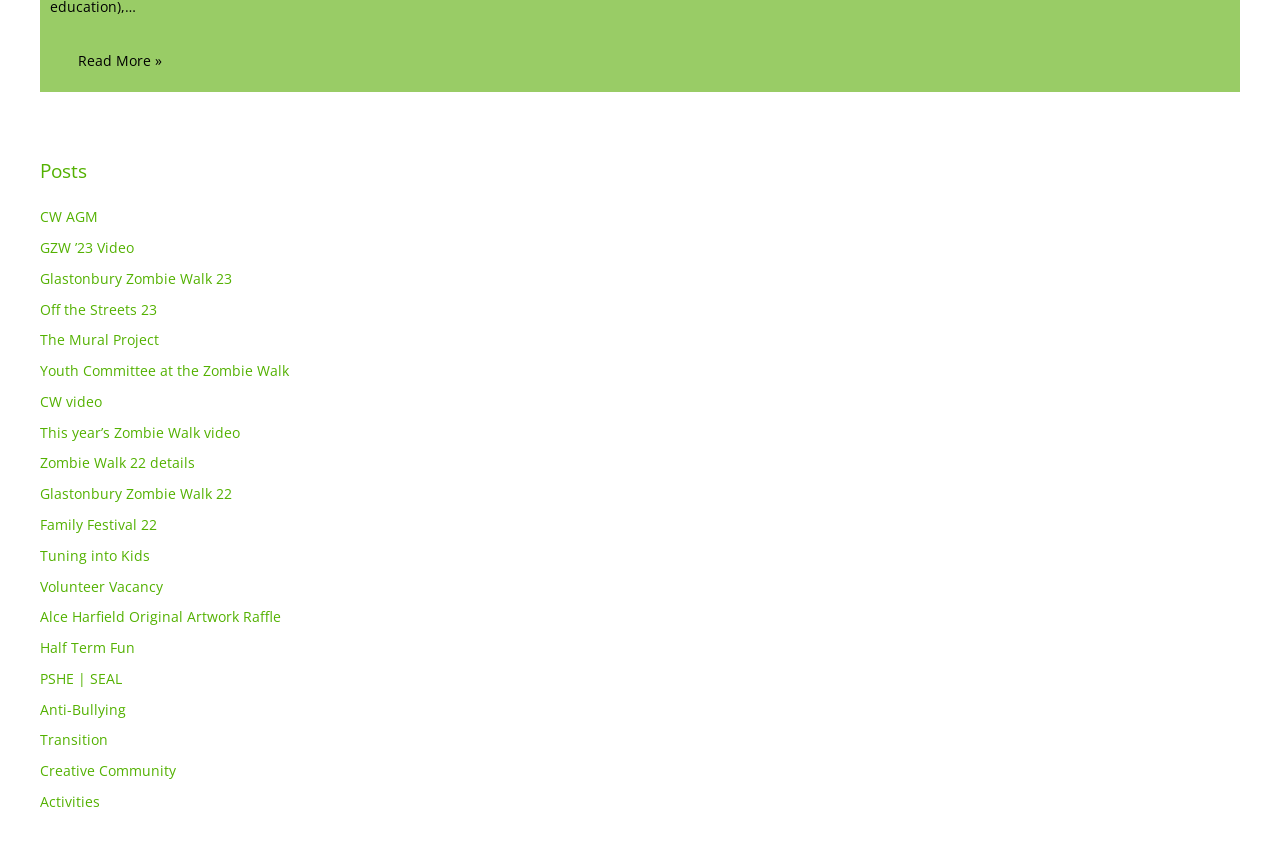Specify the bounding box coordinates for the region that must be clicked to perform the given instruction: "Check out the 'Creative Community' link".

[0.031, 0.893, 0.138, 0.916]